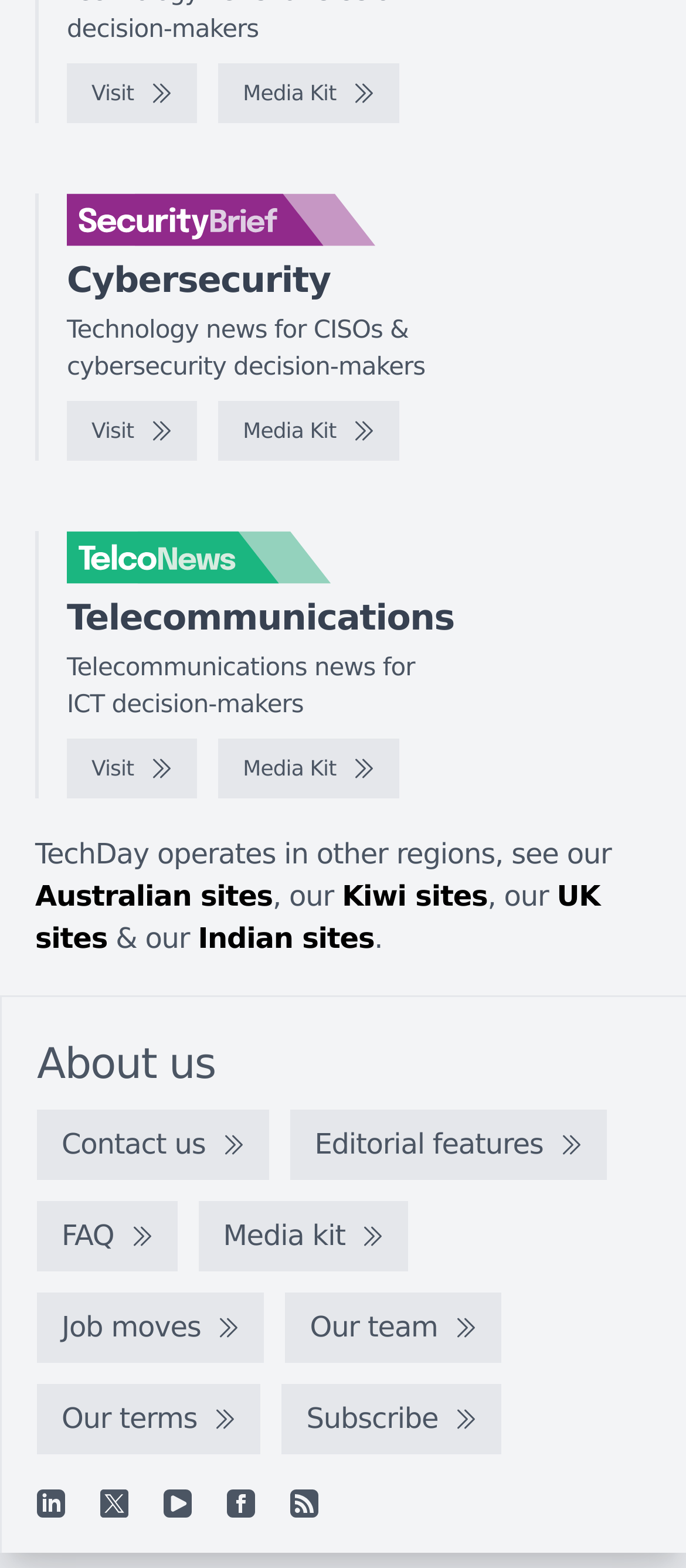Locate the UI element described as follows: "UK sites". Return the bounding box coordinates as four float numbers between 0 and 1 in the order [left, top, right, bottom].

[0.051, 0.561, 0.875, 0.609]